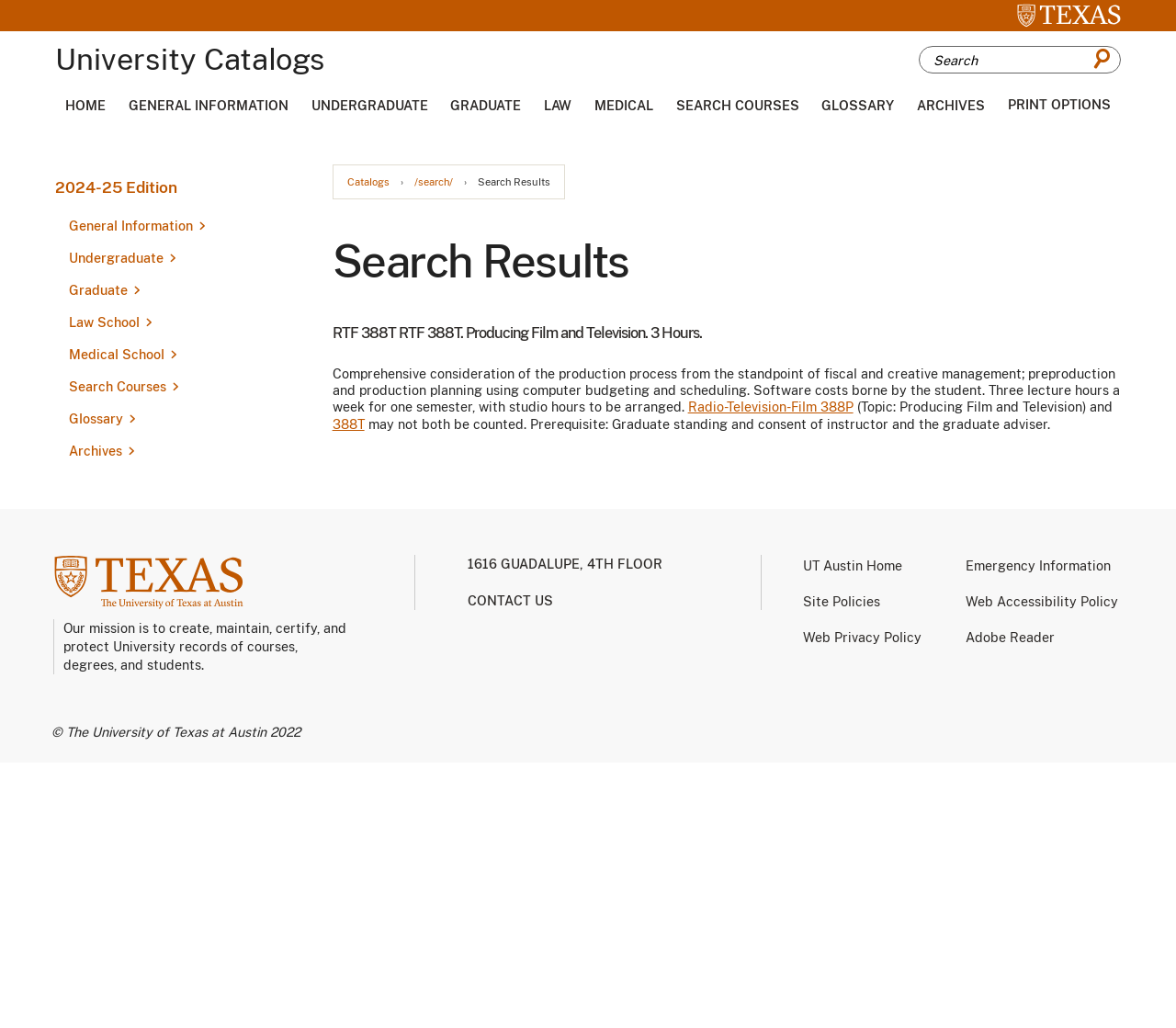By analyzing the image, answer the following question with a detailed response: What is the copyright year of the university?

The copyright year of the university is stated at the bottom of the webpage, which says '© The University of Texas at Austin 2022'.